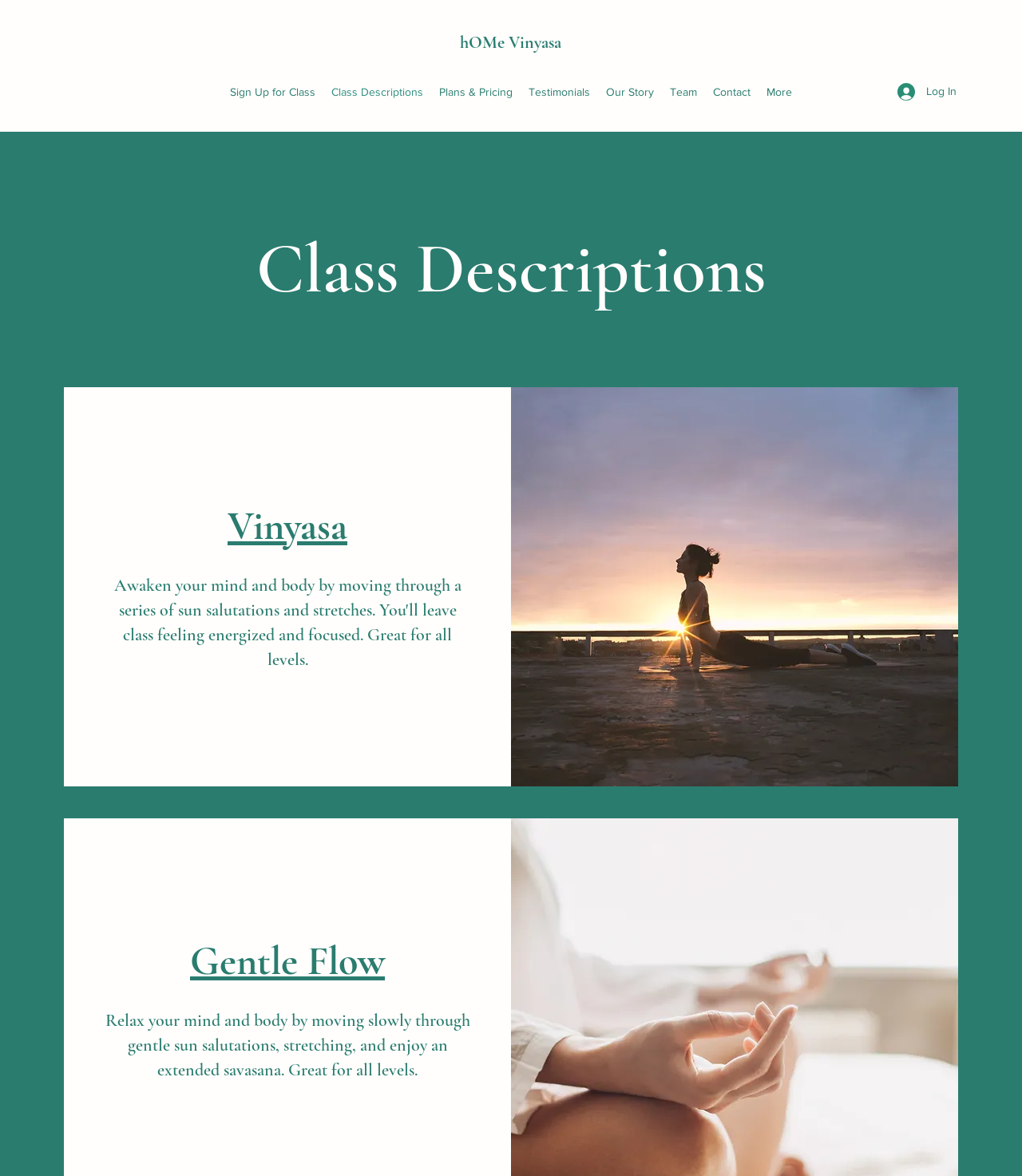How many navigation links are there?
Please use the image to provide a one-word or short phrase answer.

9